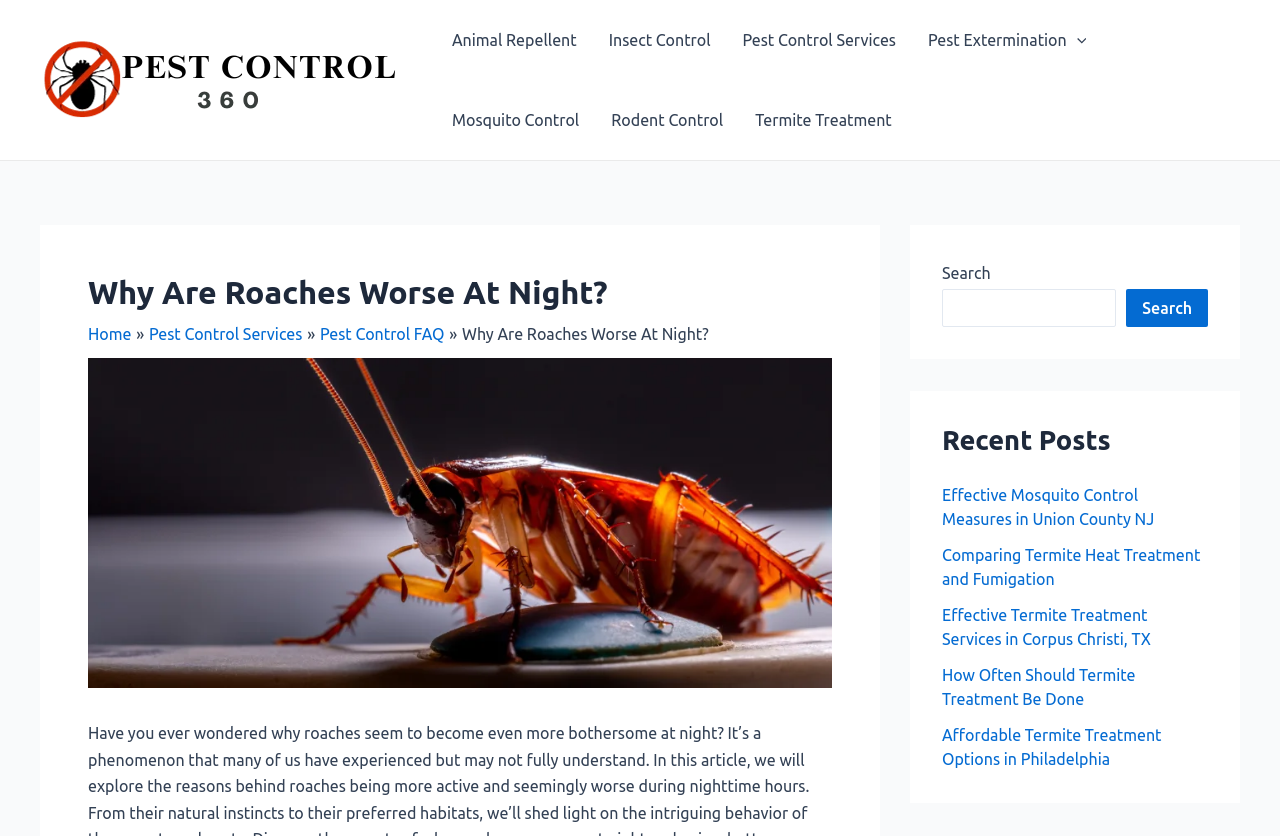Craft a detailed narrative of the webpage's structure and content.

The webpage is about roaches and their behavior at night, with a focus on their physical adaptations, survival instincts, and impact on human health. At the top left, there is a link to the homepage. Below it, a navigation menu spans across the top of the page, with links to various pest control services, including animal repellent, insect control, and termite treatment.

The main content of the page is headed by a title "Why Are Roaches Worse At Night?" which is also the title of the webpage. Below the title, there is a breadcrumb navigation menu that shows the path from the homepage to the current page.

On the right side of the page, there is a search bar with a search button. Below the search bar, there is a section titled "Recent Posts" that lists several links to recent articles, including topics on mosquito control, termite treatment, and pest control services.

At the bottom of the page, there are two complementary sections that take up the full width of the page. The first section contains the search bar and recent posts, while the second section appears to be empty.